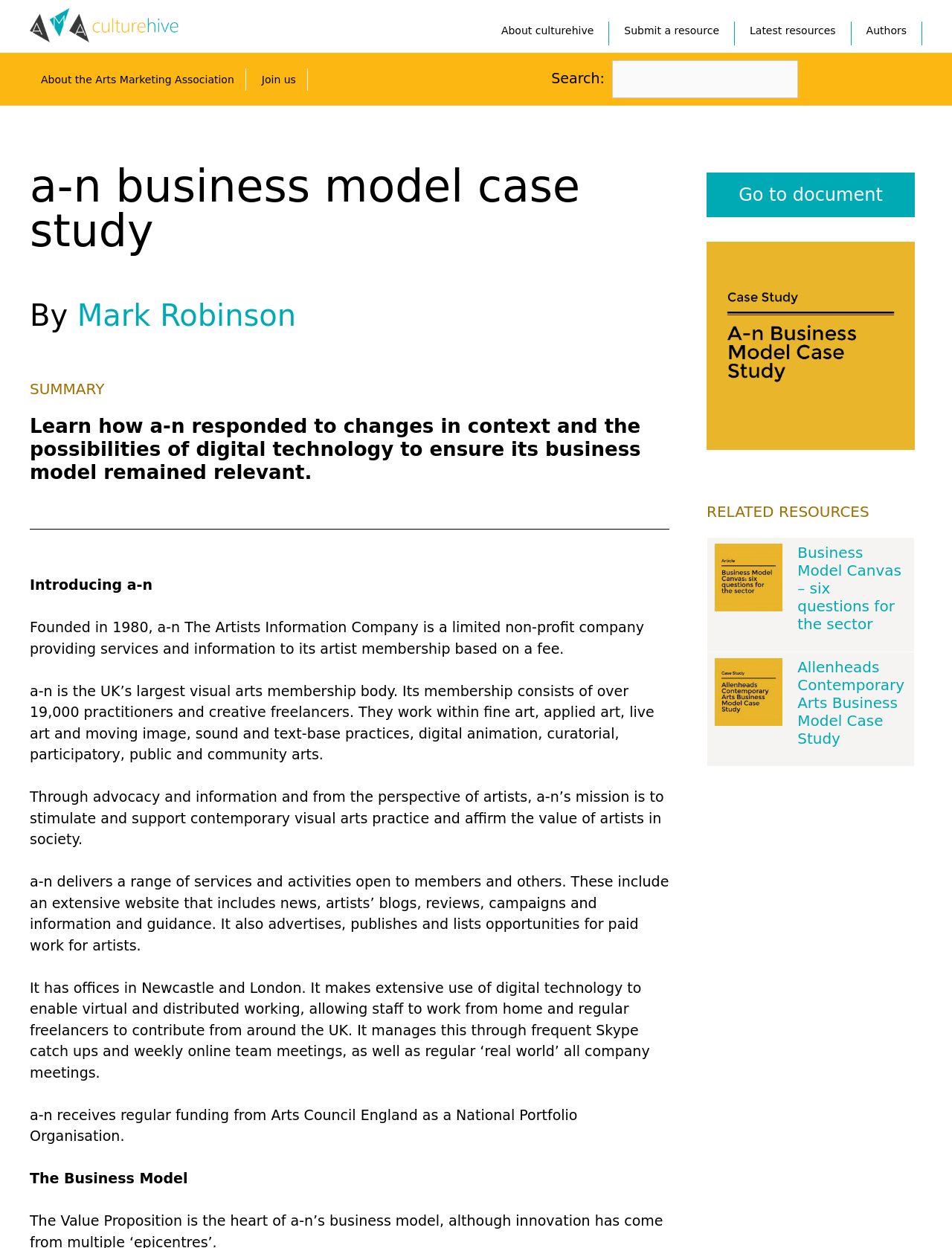Provide a one-word or one-phrase answer to the question:
How many members does a-n have?

Over 19,000